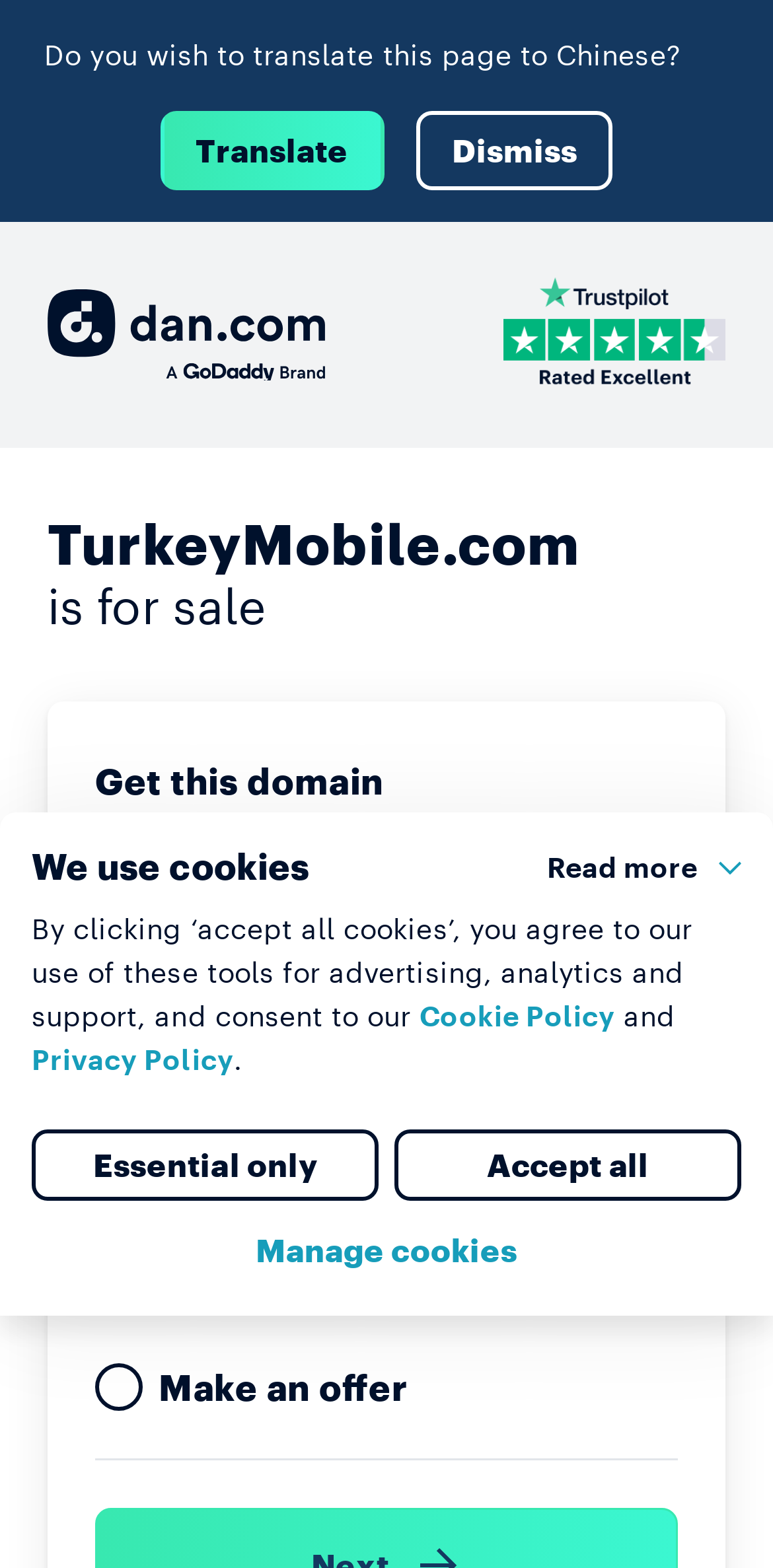Offer a detailed explanation of the webpage layout and contents.

The webpage is about the domain name TurkeyMobile.com being for sale. At the top, there is a translation option, with a button to translate the page to Chinese and a dismiss button next to it. Below this, there are two links, one of which is a Trustpilot logo with an image. 

The main content of the page is divided into sections. The first section has a heading "TurkeyMobile.com" followed by the text "is for sale". Below this, there is a section with a heading "Get this domain" and a description of the purchase options. There are three options: "Buy now" for USD $12,875, "Lease to own" for USD $430, and "Make an offer". 

At the bottom of the page, there is a section about cookies, with a button to read more about the cookie policy. There are also links to the Cookie Policy and Privacy Policy. The page explains that it uses cookies and similar technologies to enable essential services and collect data on visitor interactions. There are buttons to manage cookies, accept only essential cookies, or accept all cookies.